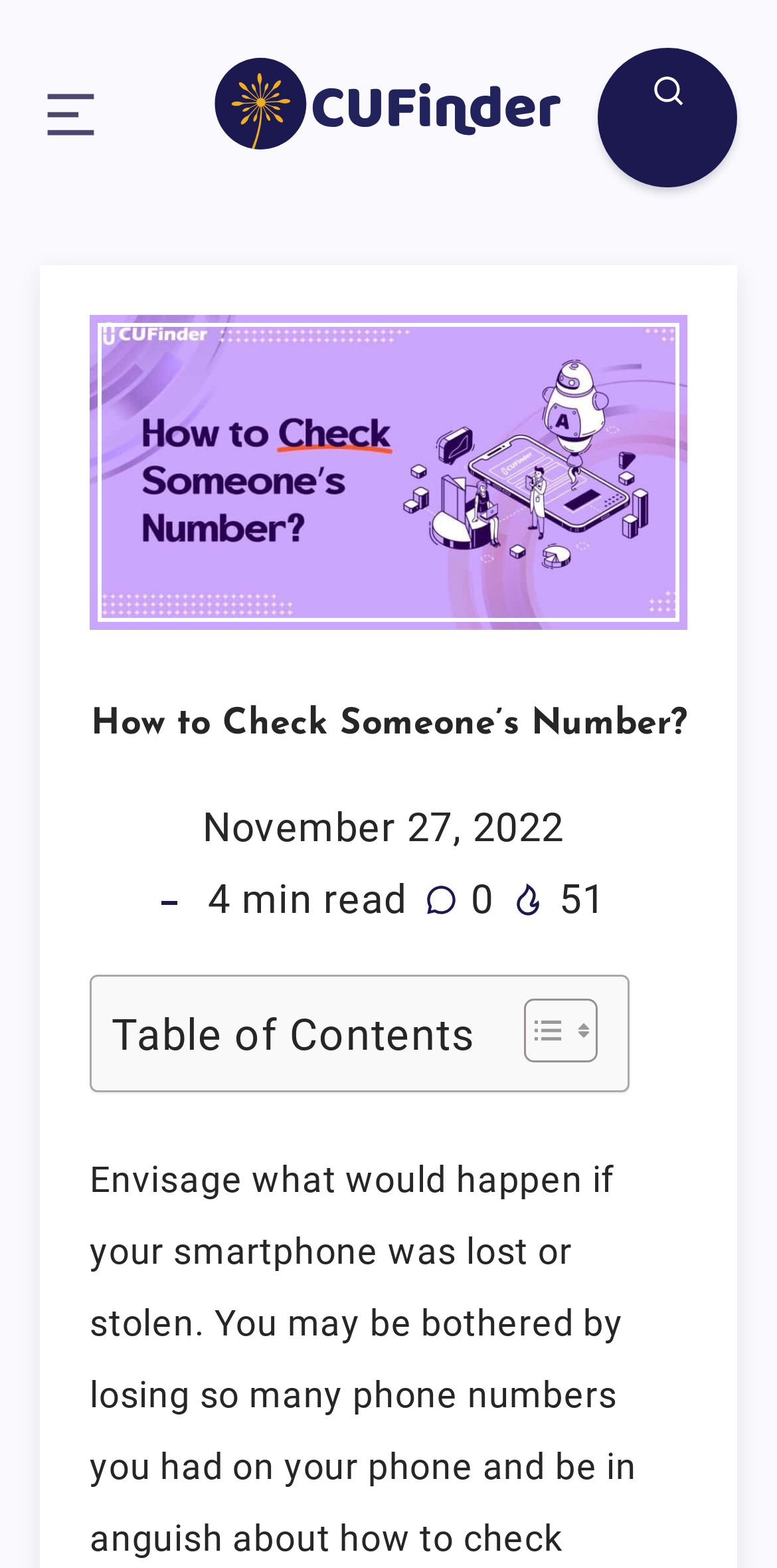How many views does the article have?
Please answer the question with a single word or phrase, referencing the image.

51